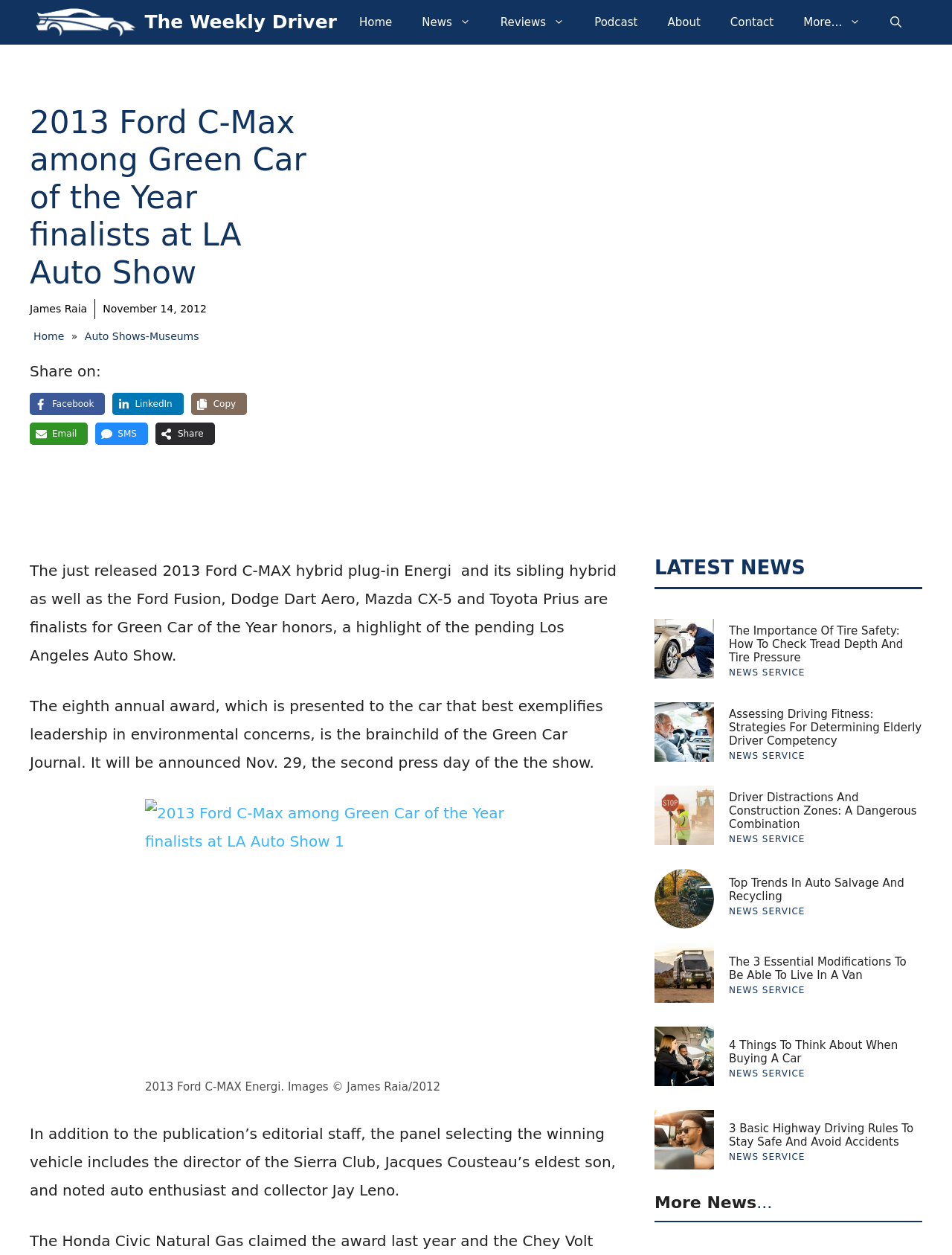Determine the bounding box coordinates of the clickable region to carry out the instruction: "Share on Facebook".

[0.031, 0.313, 0.11, 0.331]